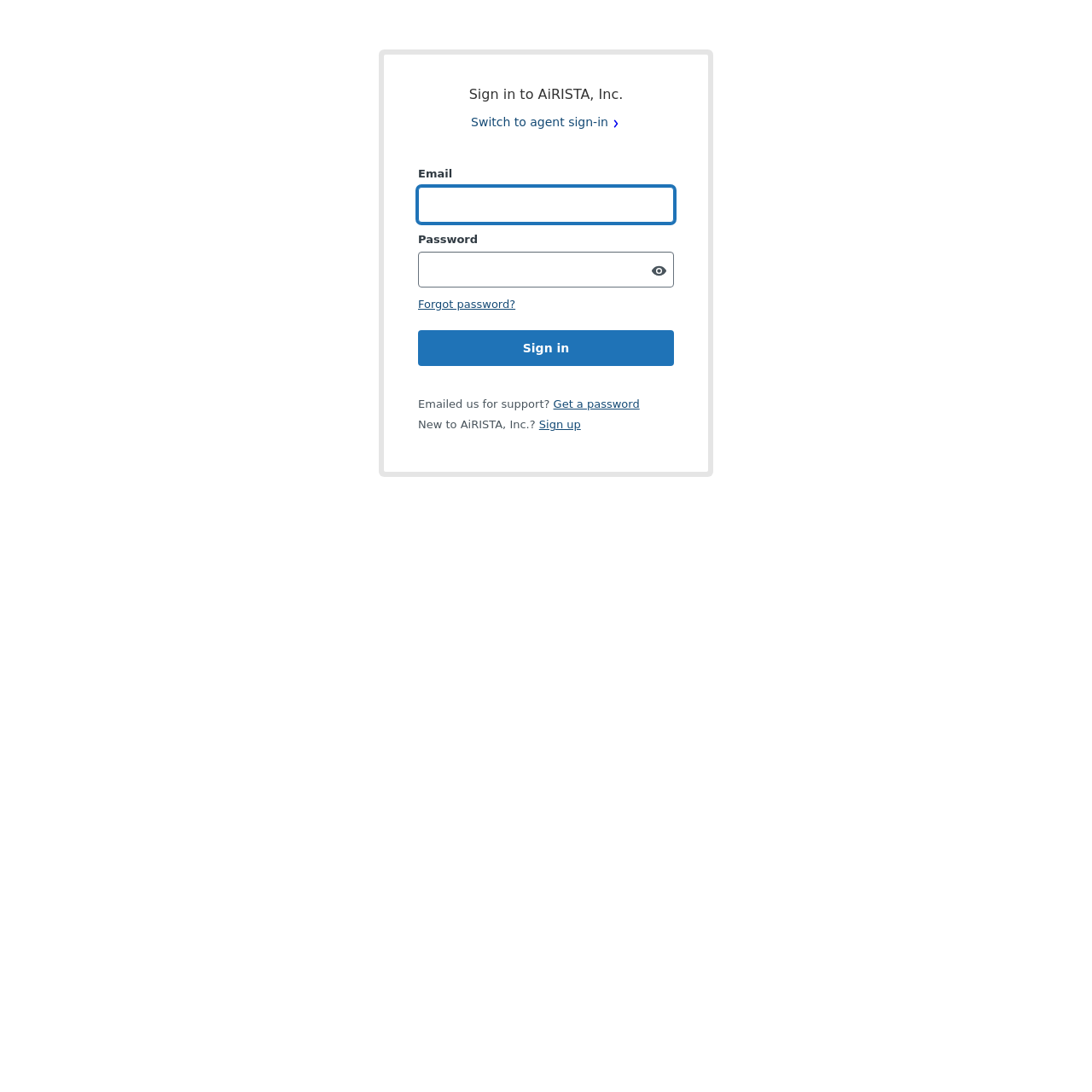Find the bounding box coordinates of the clickable element required to execute the following instruction: "Click sign in". Provide the coordinates as four float numbers between 0 and 1, i.e., [left, top, right, bottom].

[0.383, 0.302, 0.617, 0.335]